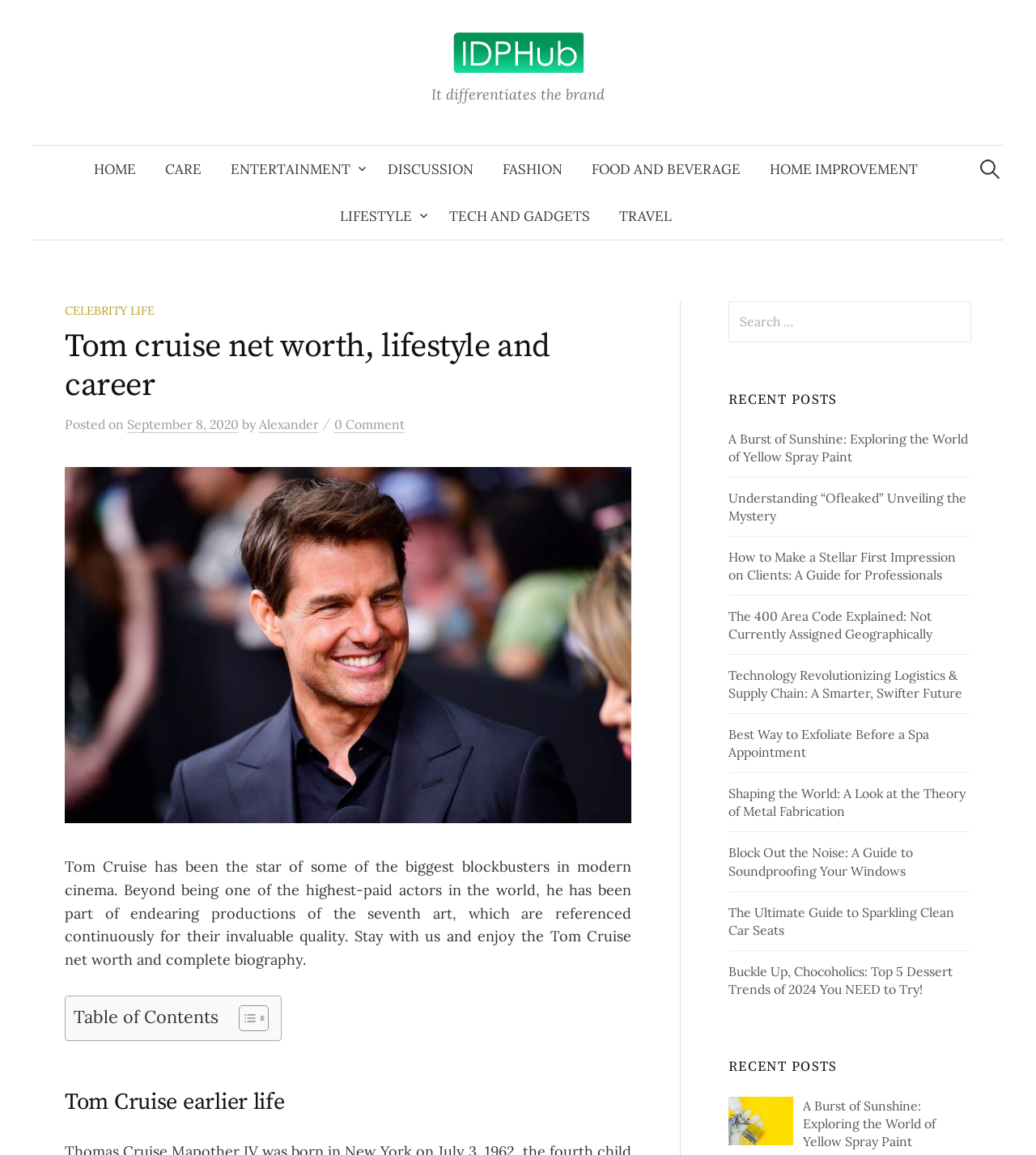Please give a one-word or short phrase response to the following question: 
What is the date of the article about Tom Cruise?

September 8, 2020